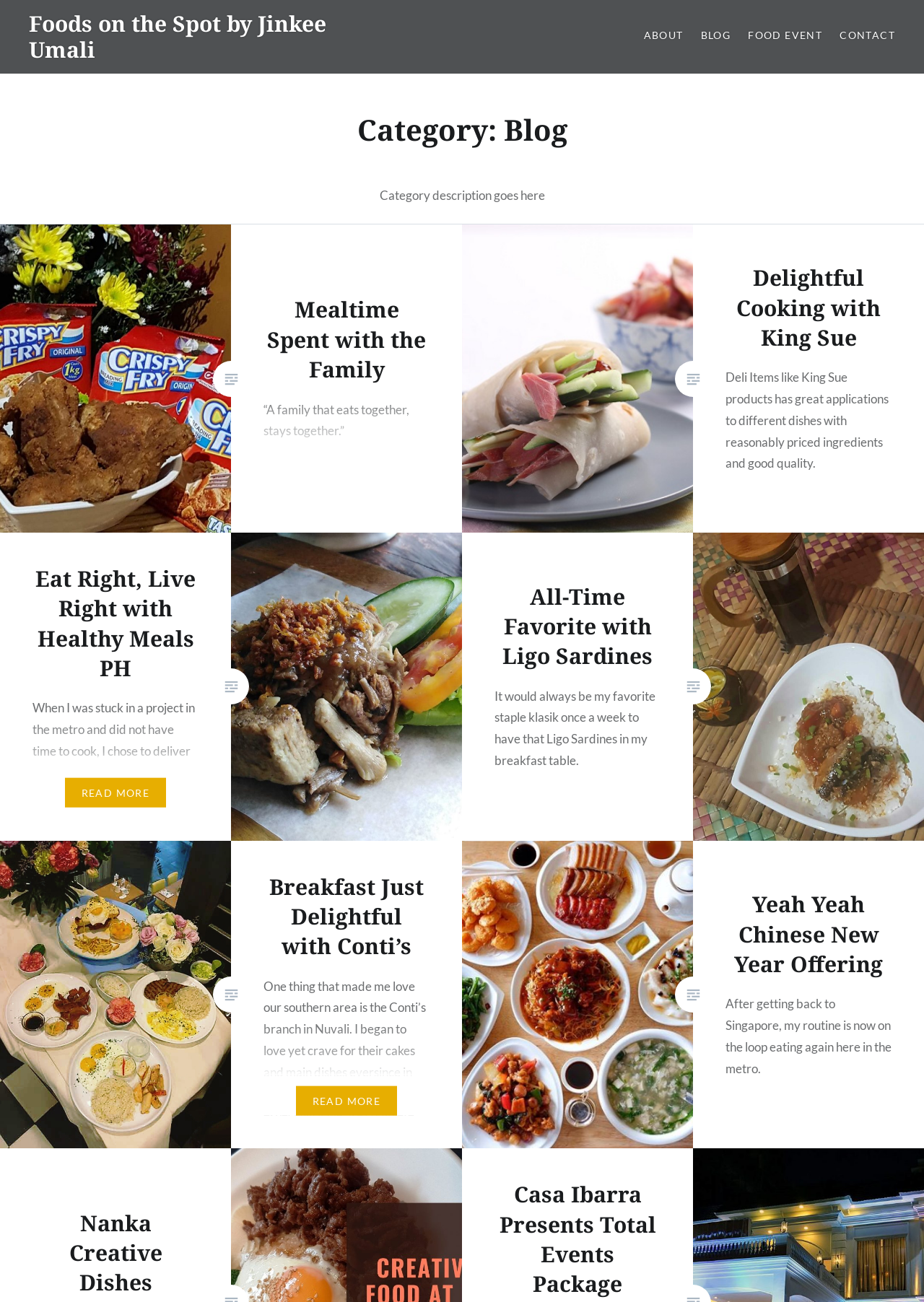Pinpoint the bounding box coordinates of the element to be clicked to execute the instruction: "Read more about Eat Right, Live Right with Healthy Meals PH".

[0.07, 0.598, 0.18, 0.621]